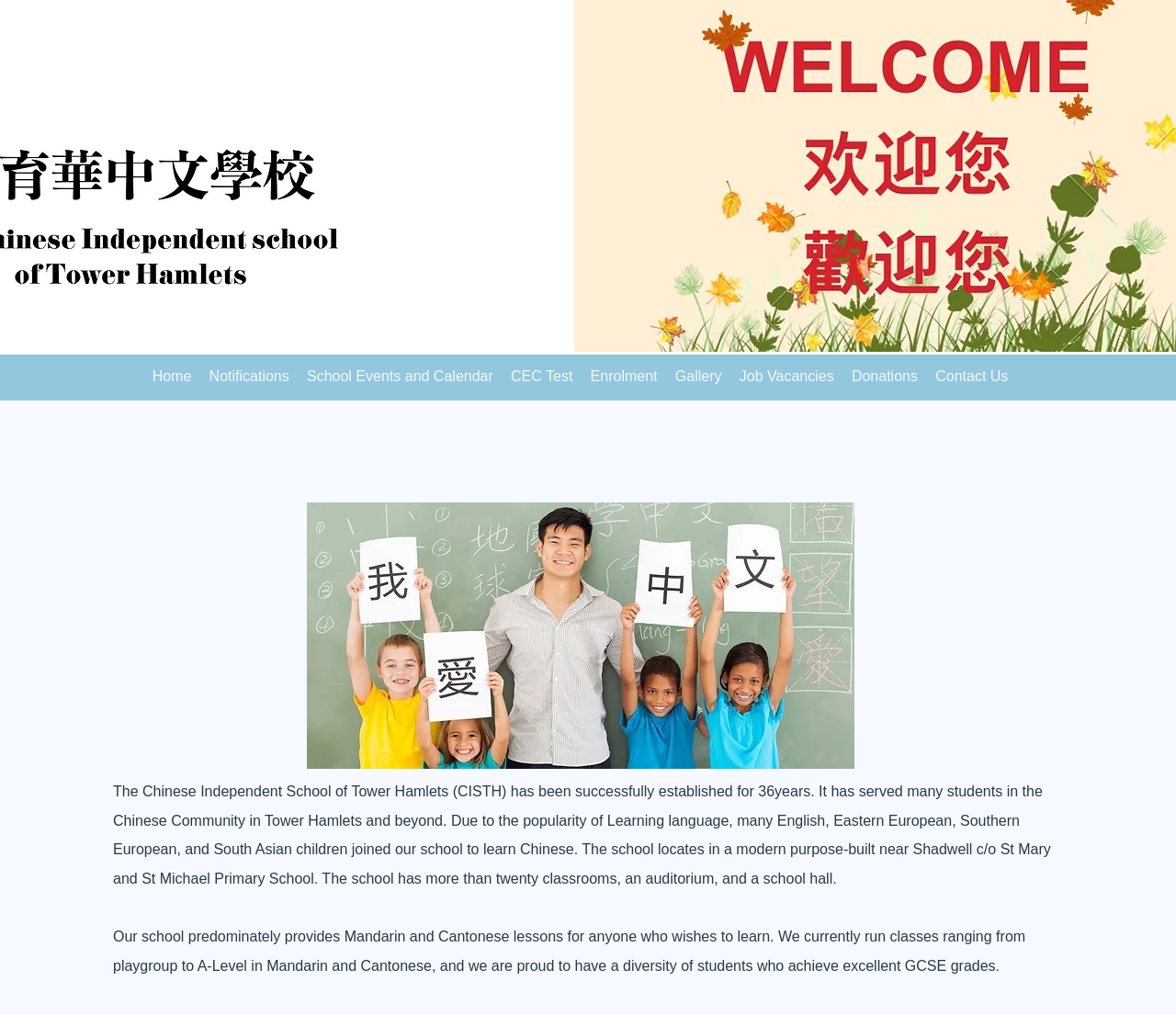What languages are taught in the school?
Based on the image, answer the question with as much detail as possible.

The information about the languages taught in the school can be found in the StaticText element with the description 'Our school predominately provides Mandarin and Cantonese lessons for anyone who wishes to learn...'. The text explicitly states that the school provides lessons in Mandarin and Cantonese.